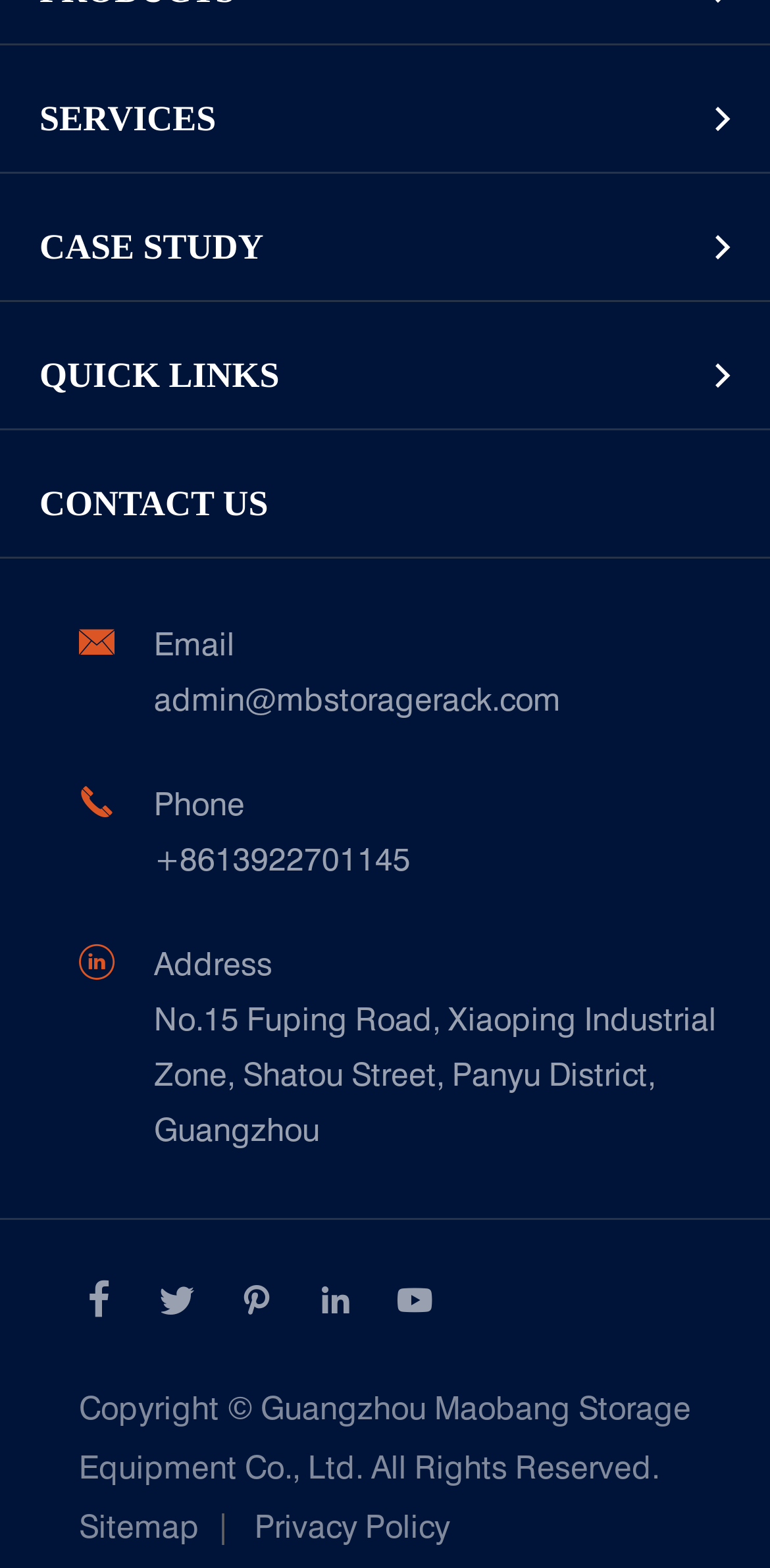Find the bounding box coordinates for the HTML element described as: "Racking And Shelving Site Investigation". The coordinates should consist of four float values between 0 and 1, i.e., [left, top, right, bottom].

[0.051, 0.111, 1.0, 0.159]